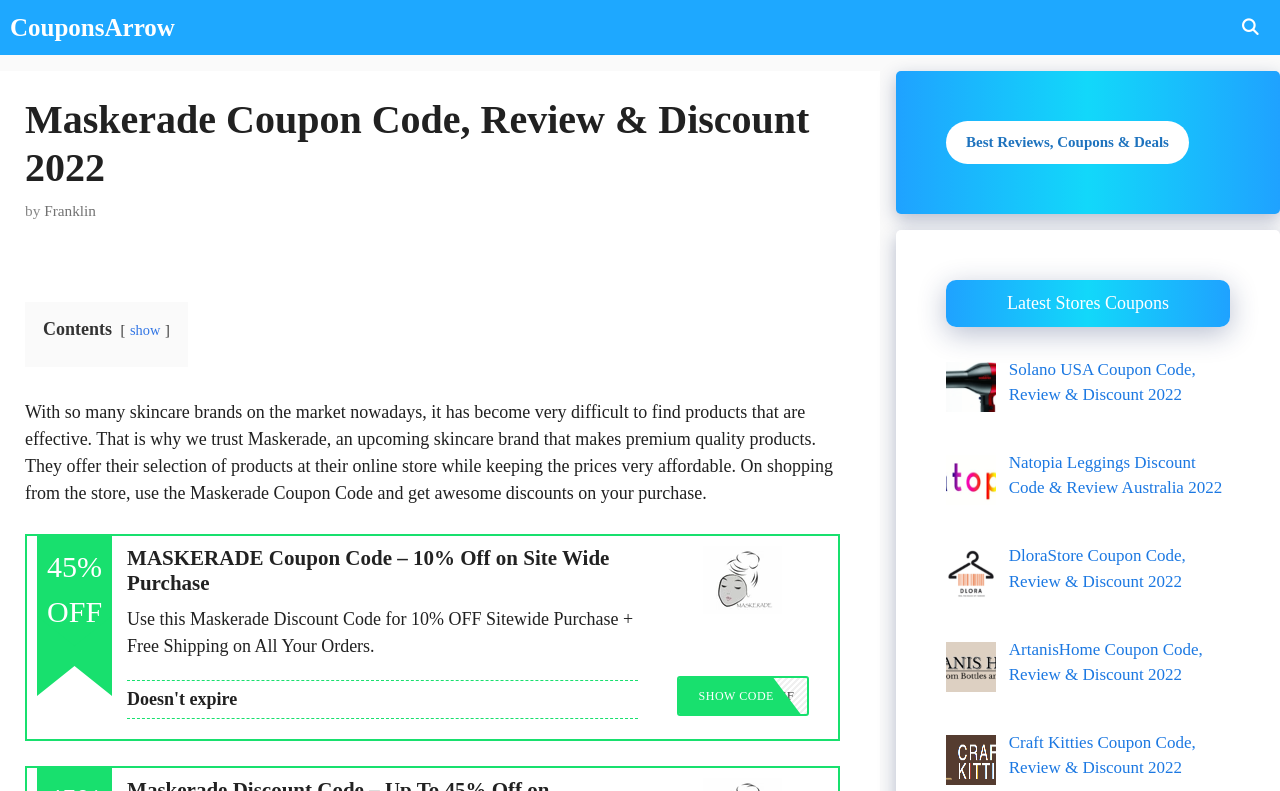Please answer the following question using a single word or phrase: 
What is the benefit of using the Maskerade Coupon Code?

10% Off Sitewide Purchase + Free Shipping